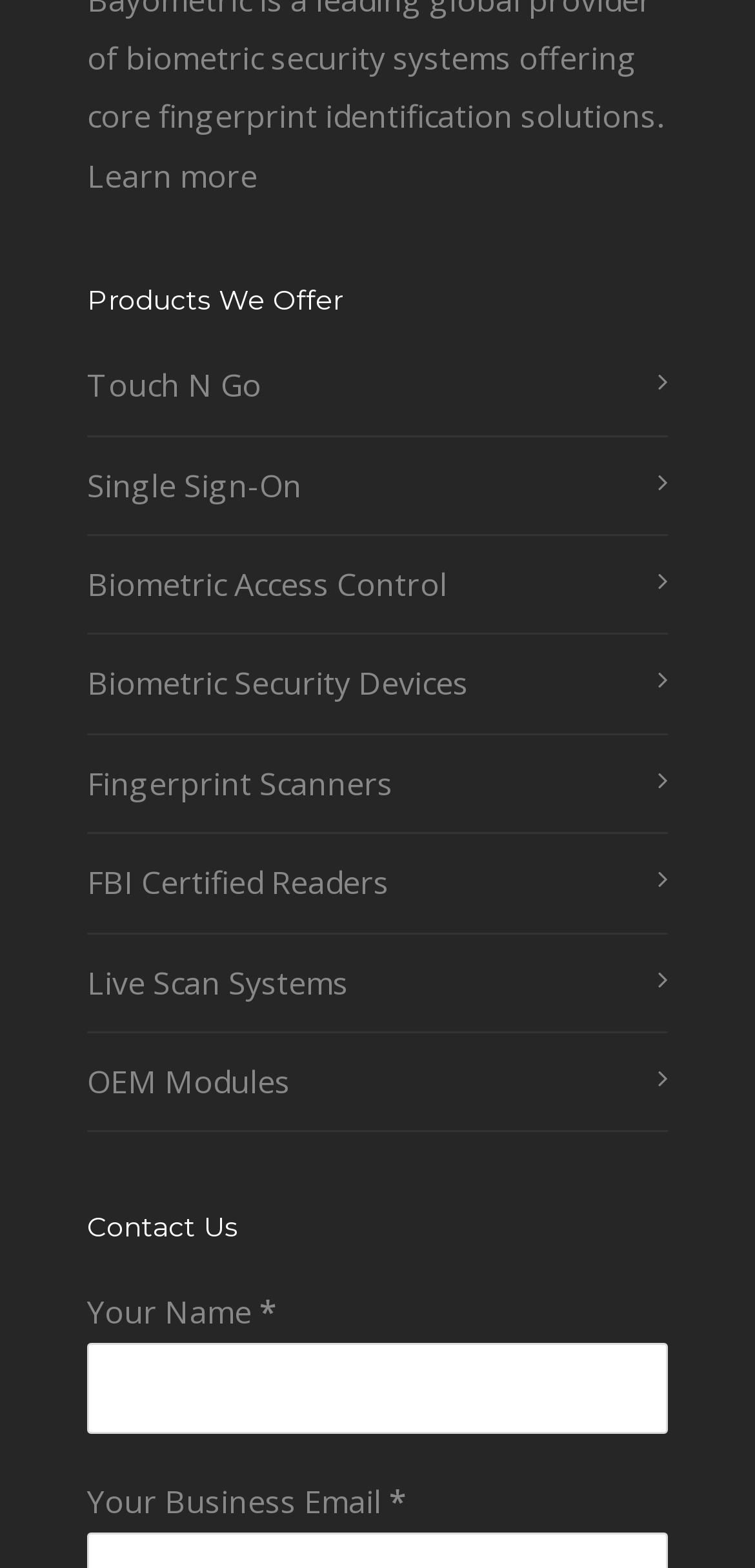Can you find the bounding box coordinates for the element that needs to be clicked to execute this instruction: "Enter your name"? The coordinates should be given as four float numbers between 0 and 1, i.e., [left, top, right, bottom].

[0.115, 0.856, 0.885, 0.915]